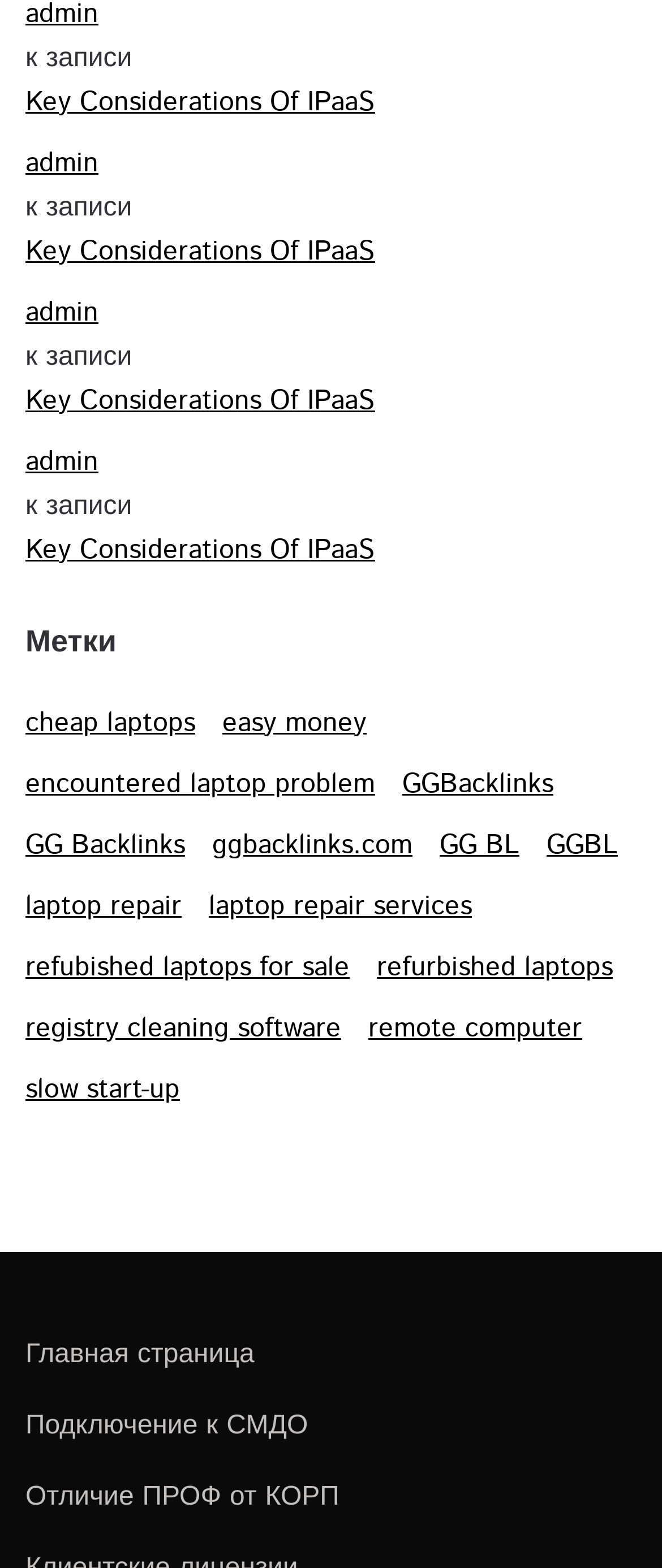Please identify the bounding box coordinates of the clickable area that will allow you to execute the instruction: "Visit the home page".

[0.038, 0.851, 0.384, 0.876]